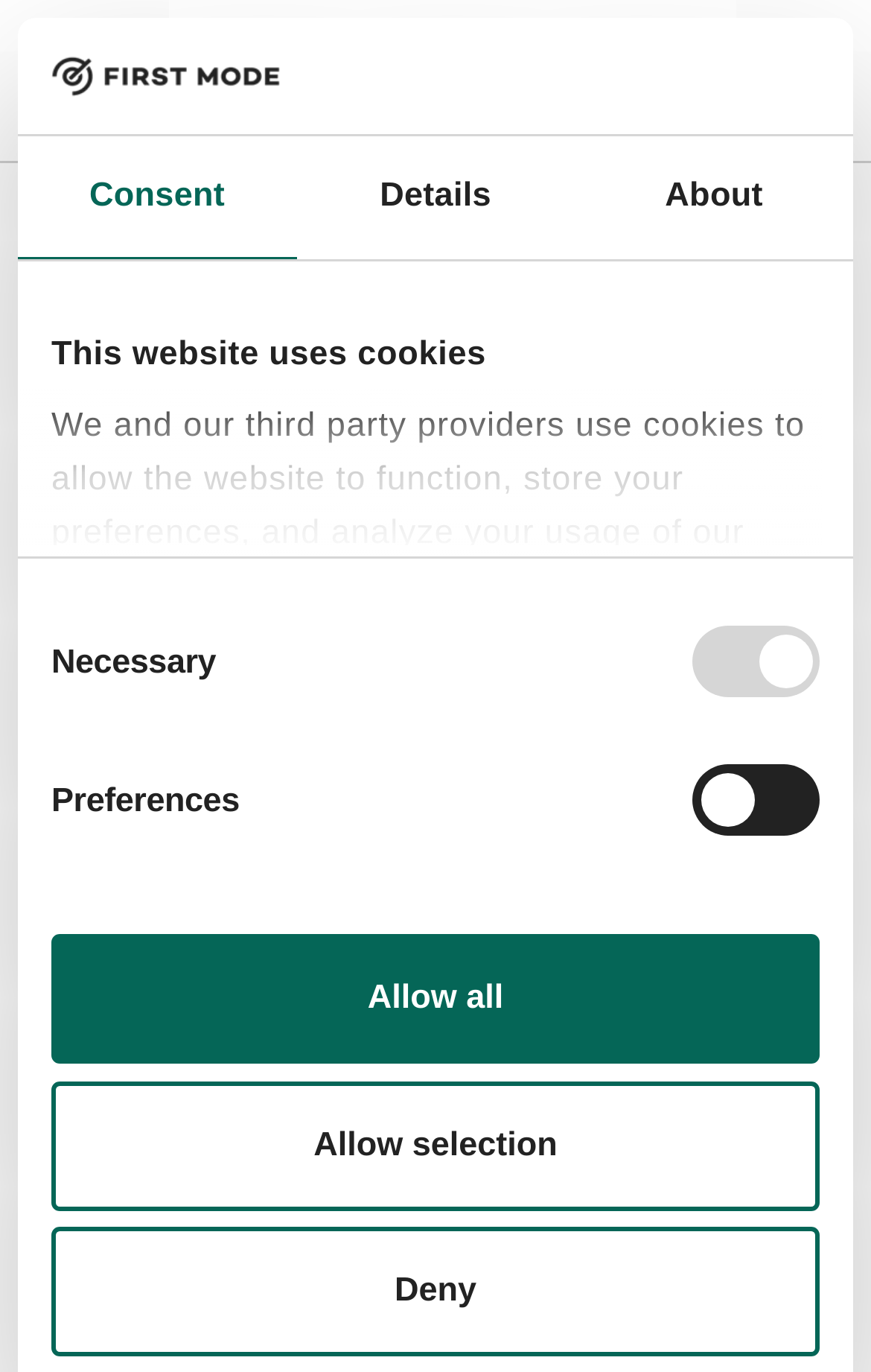Provide a single word or phrase to answer the given question: 
How many buttons are there in the 'Consent' tabpanel?

3